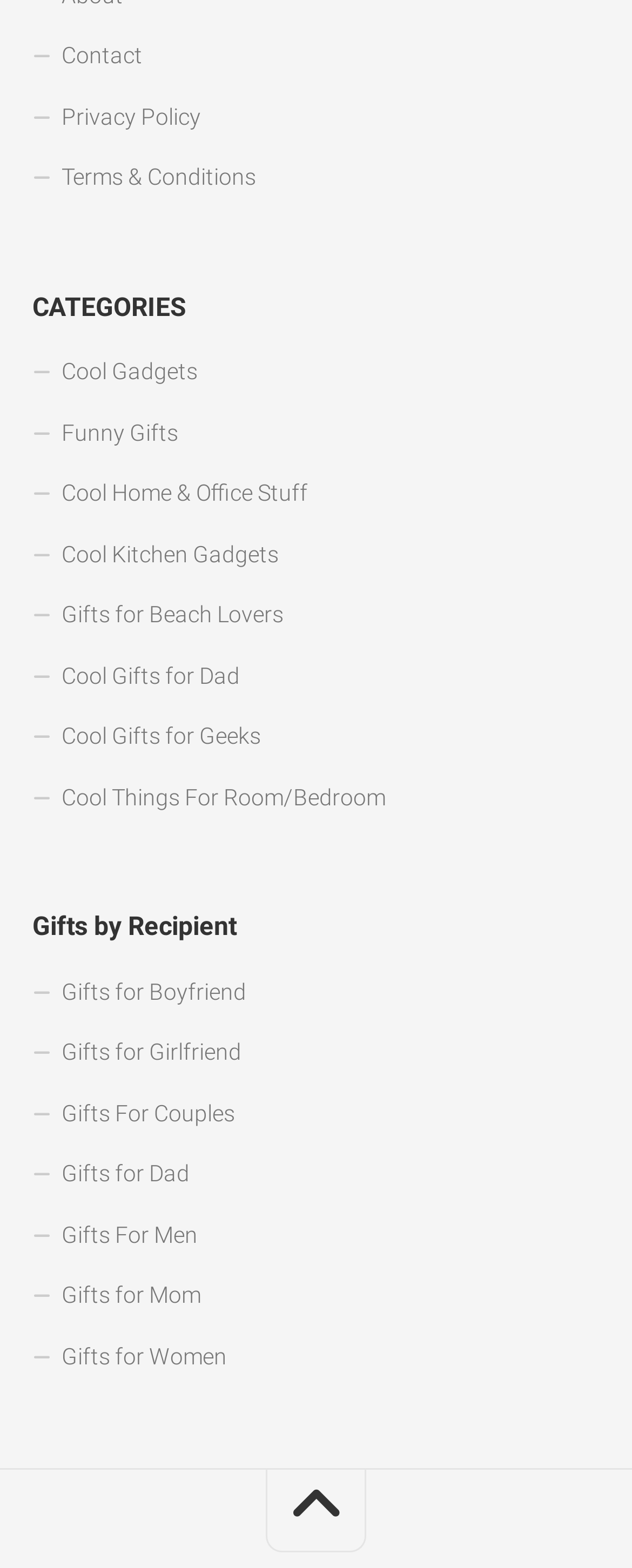Extract the bounding box coordinates for the described element: "Terms & Conditions". The coordinates should be represented as four float numbers between 0 and 1: [left, top, right, bottom].

[0.051, 0.094, 0.949, 0.133]